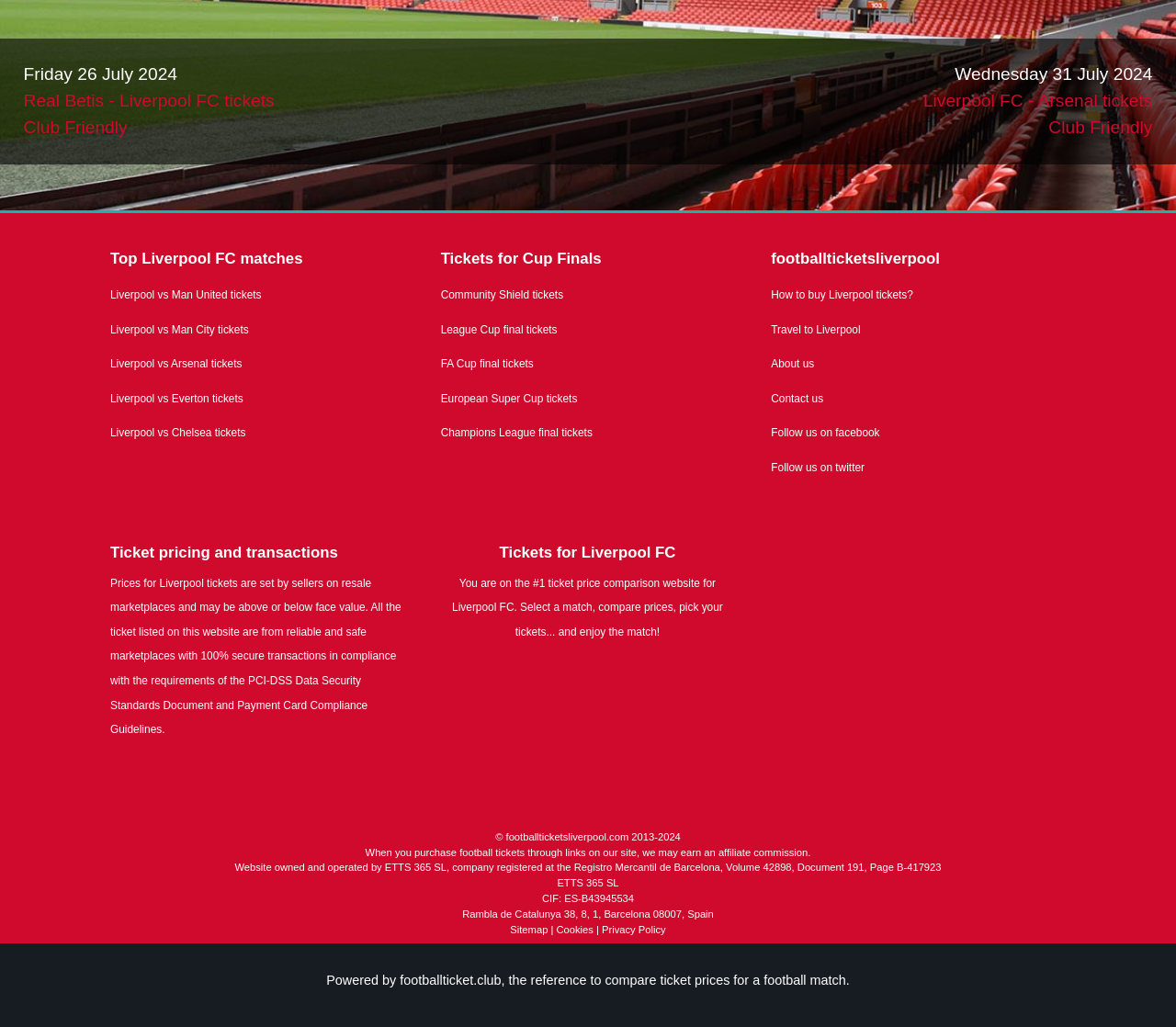What is the topic of the navigation section with links 'Liverpool vs Man United tickets', 'Liverpool vs Man City tickets', etc.?
Using the information from the image, give a concise answer in one word or a short phrase.

Top Liverpool FC matches